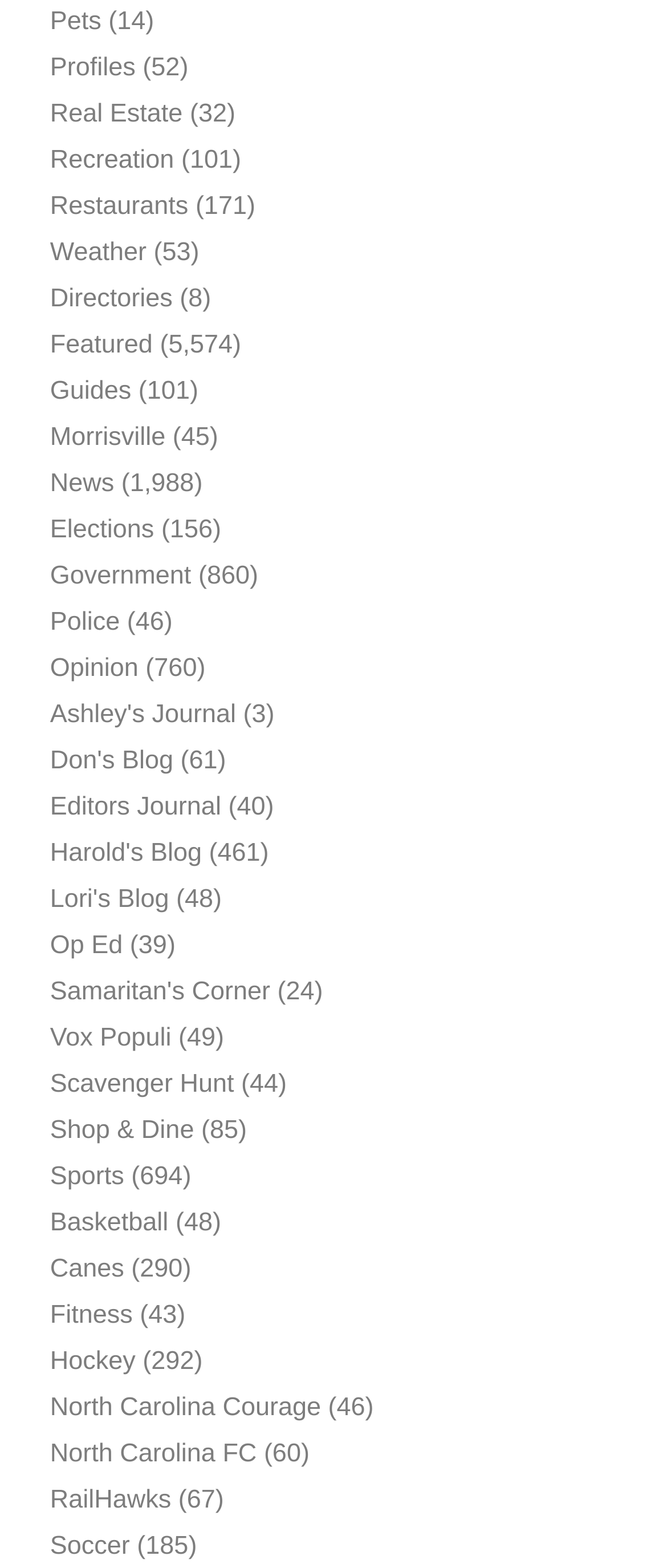How many 'Restaurants' are listed?
Kindly answer the question with as much detail as you can.

The link 'Restaurants' has a corresponding StaticText '(171)', which indicates that there are 171 restaurants listed.